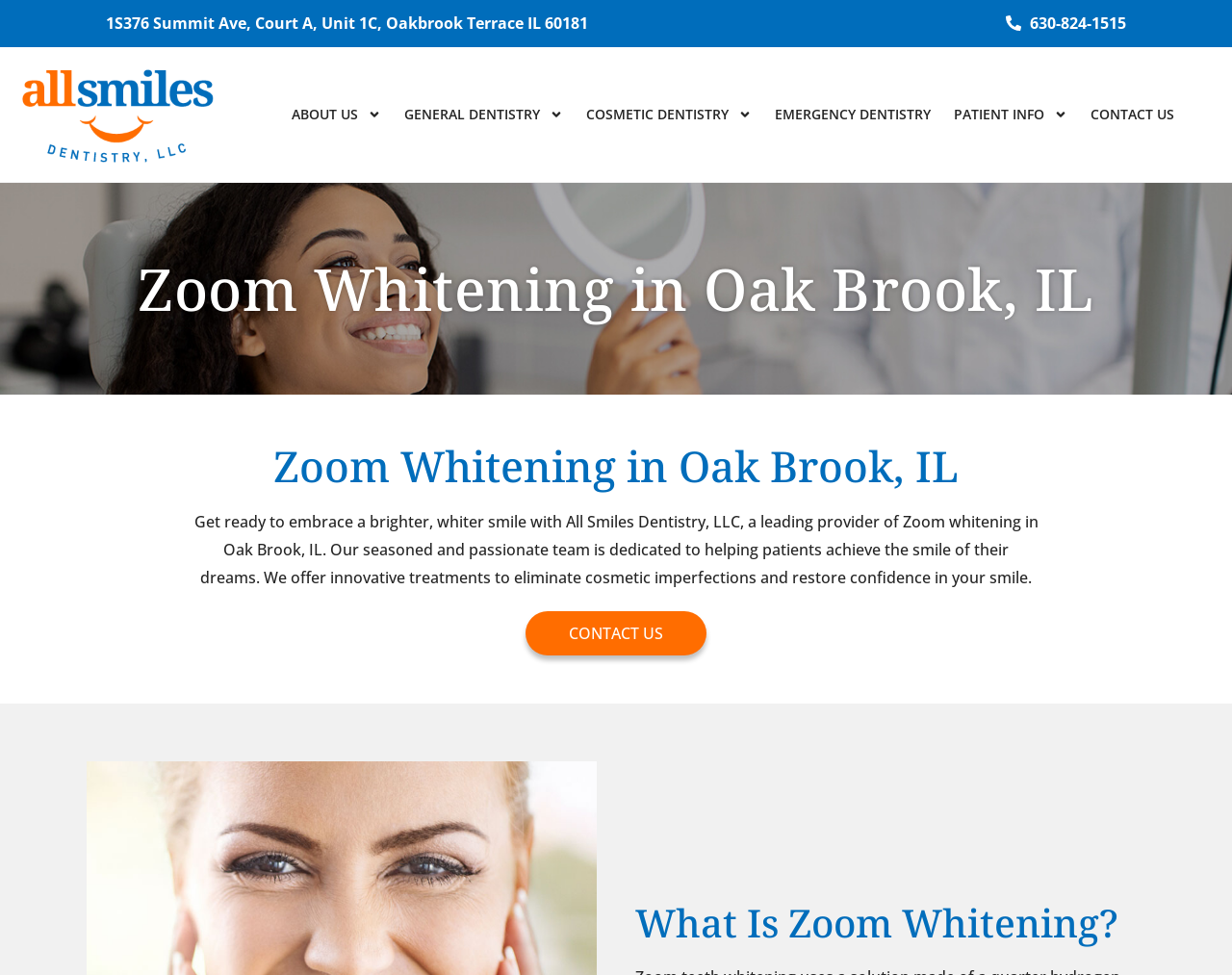Specify the bounding box coordinates of the area to click in order to follow the given instruction: "Read about cosmetic dentistry."

[0.473, 0.095, 0.613, 0.14]